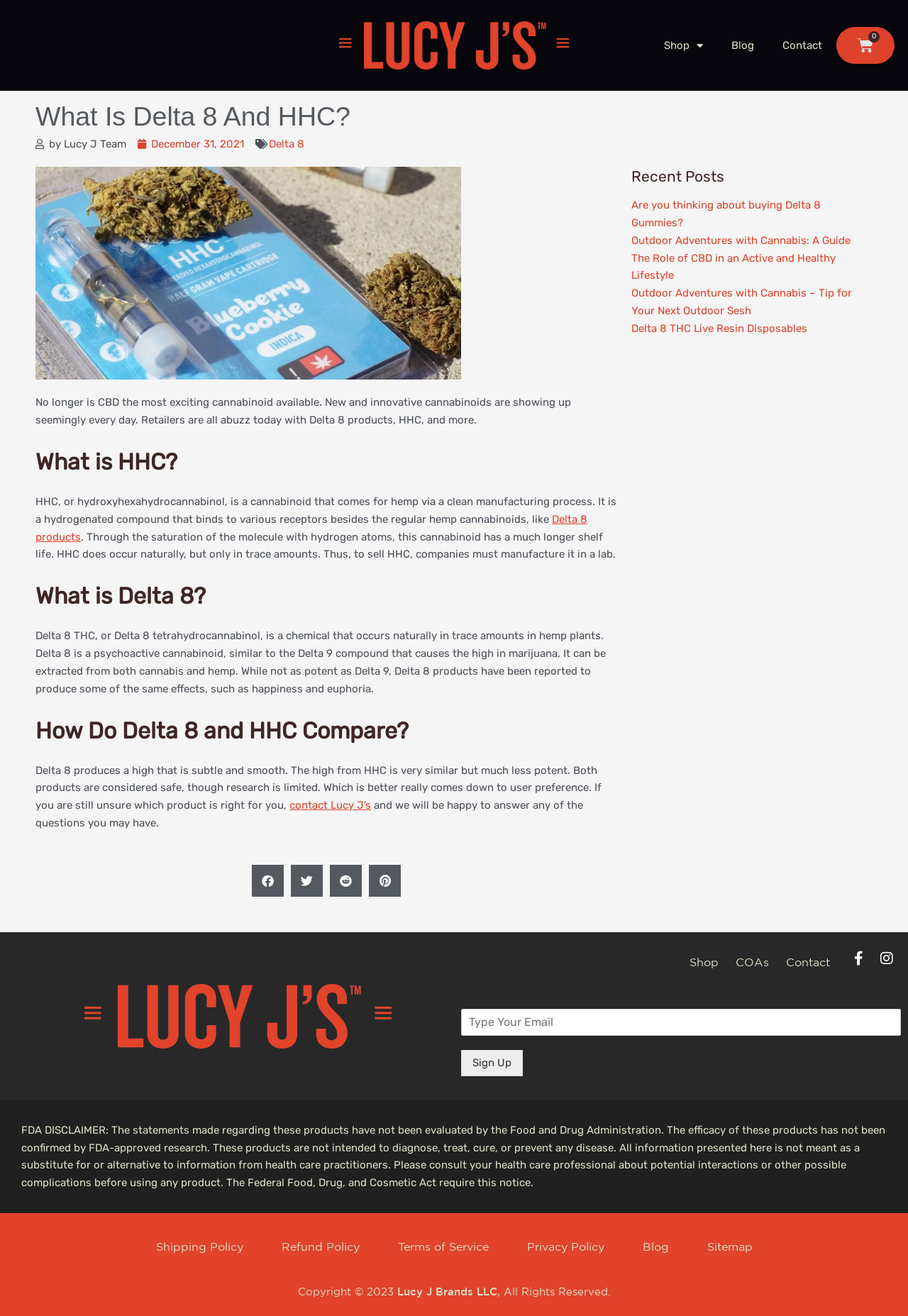From the details in the image, provide a thorough response to the question: How many social media links are there?

I counted the social media links at the bottom of the webpage and found two links, one for Facebook and one for Instagram.